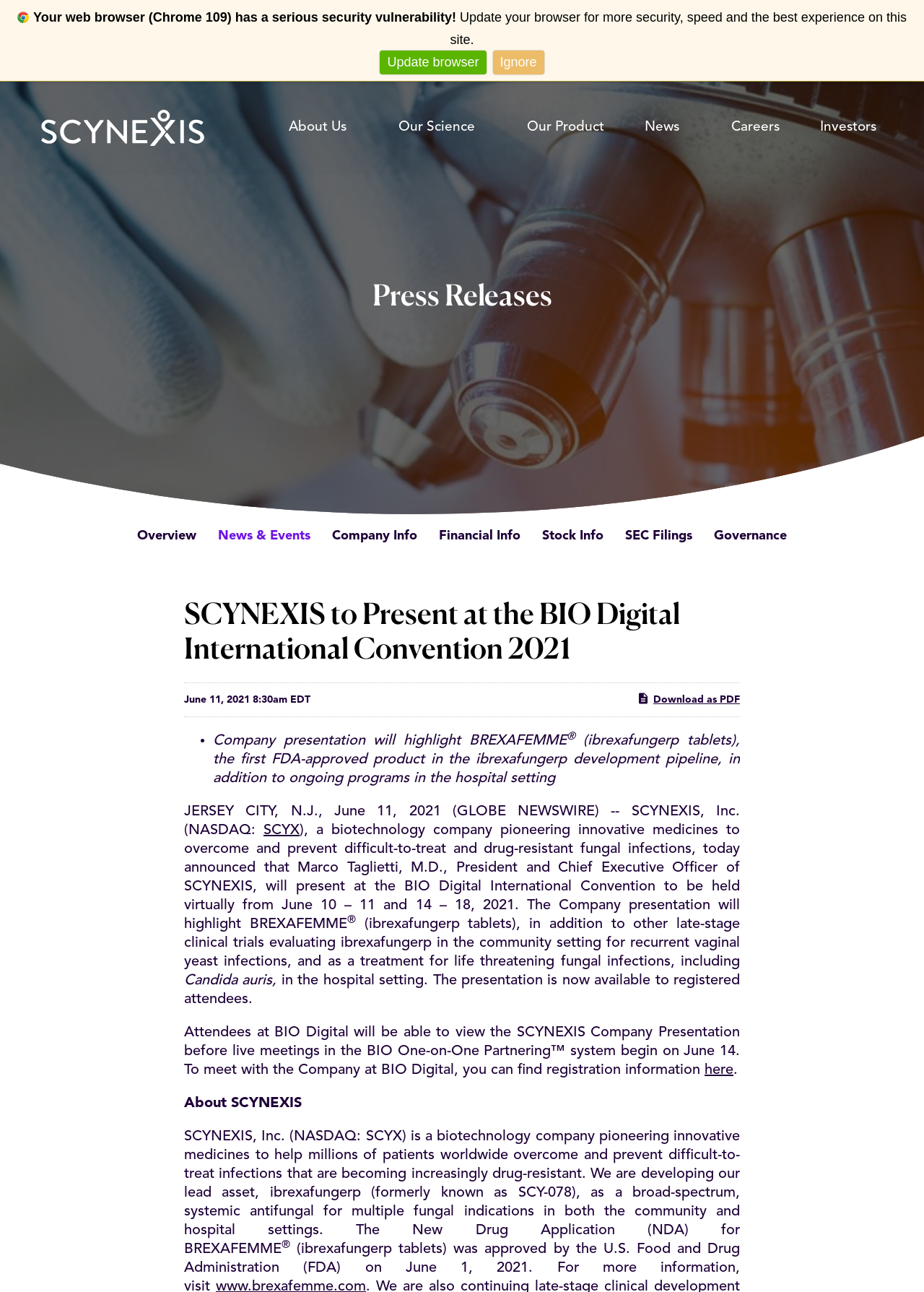Please determine the bounding box coordinates of the area that needs to be clicked to complete this task: 'View company presentation'. The coordinates must be four float numbers between 0 and 1, formatted as [left, top, right, bottom].

[0.689, 0.534, 0.801, 0.549]